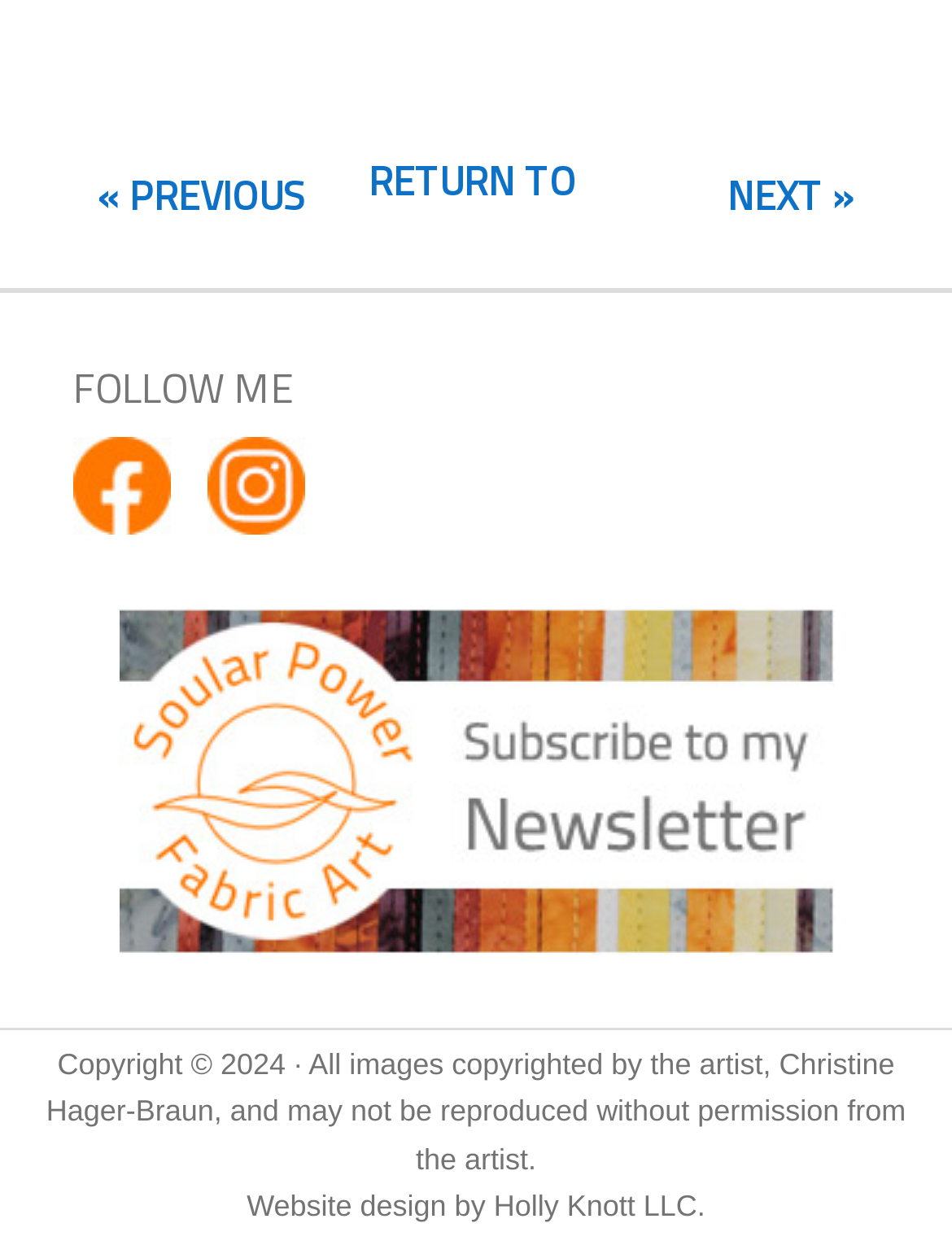What is the navigation link on the top right?
Please describe in detail the information shown in the image to answer the question.

I found the navigation link on the top right by looking at the link element with the bounding box coordinates [0.764, 0.132, 0.897, 0.179], which says 'NEXT »'.